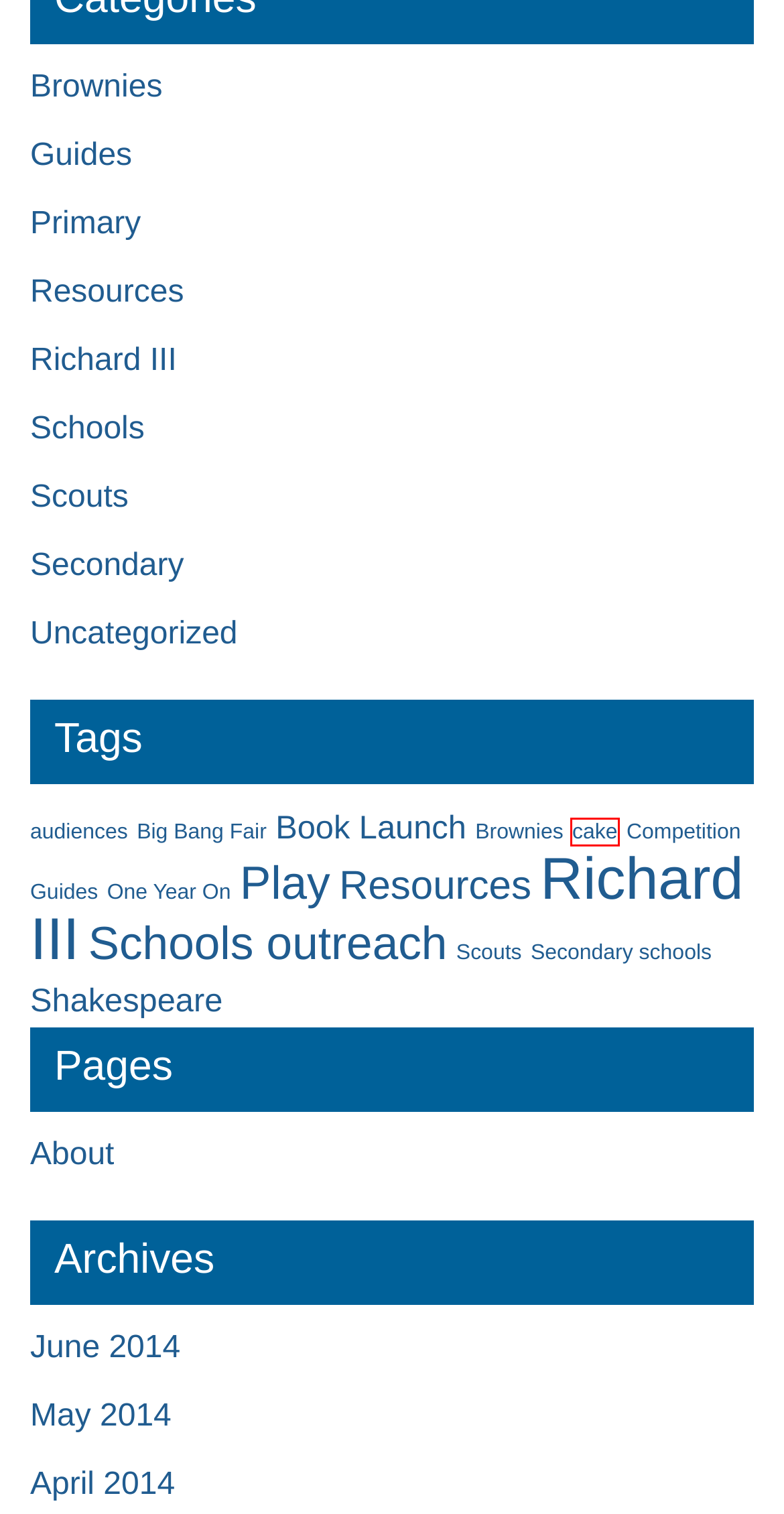Provided is a screenshot of a webpage with a red bounding box around an element. Select the most accurate webpage description for the page that appears after clicking the highlighted element. Here are the candidates:
A. audiences
B. Big Bang Fair
C. Uncategorized
D. Archive for  May 2014
E. One Year On
F. Competition
G. cake
H. Secondary schools

G